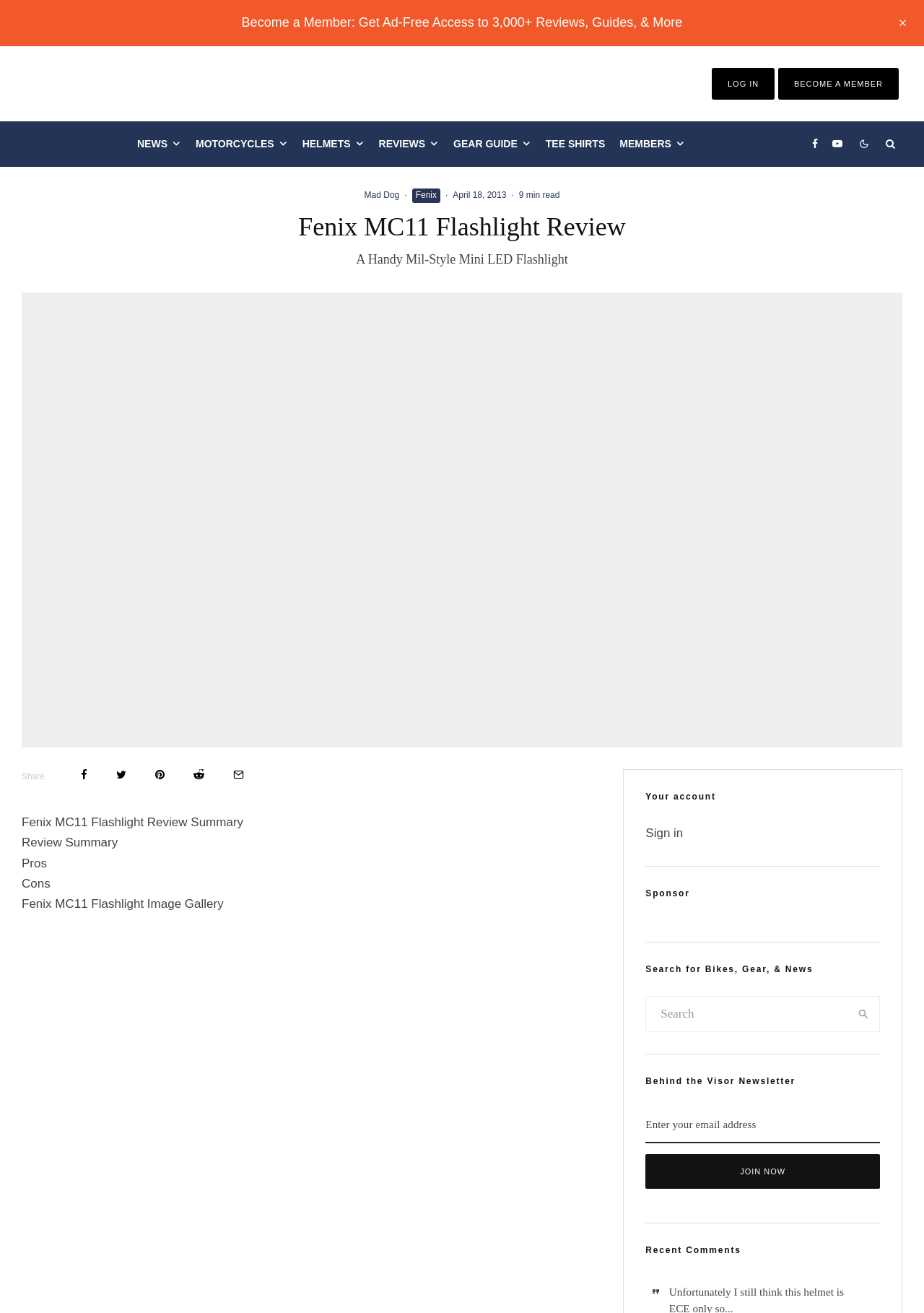Identify the bounding box coordinates for the region to click in order to carry out this instruction: "Click on the 'LOG IN' link". Provide the coordinates using four float numbers between 0 and 1, formatted as [left, top, right, bottom].

[0.787, 0.06, 0.821, 0.067]